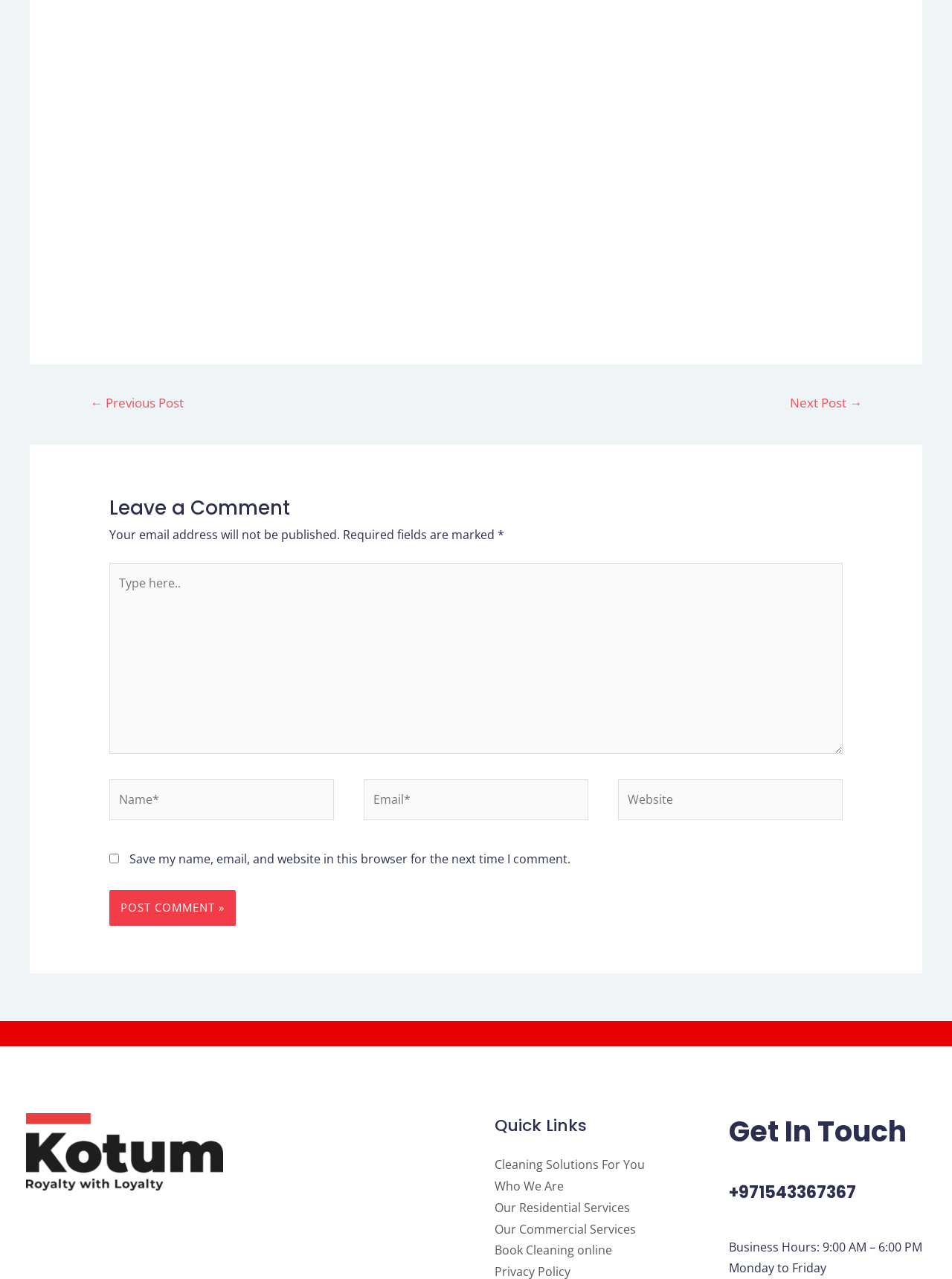Please provide the bounding box coordinates in the format (top-left x, top-left y, bottom-right x, bottom-right y). Remember, all values are floating point numbers between 0 and 1. What is the bounding box coordinate of the region described as: parent_node: Name* name="author" placeholder="Name*"

[0.115, 0.609, 0.351, 0.641]